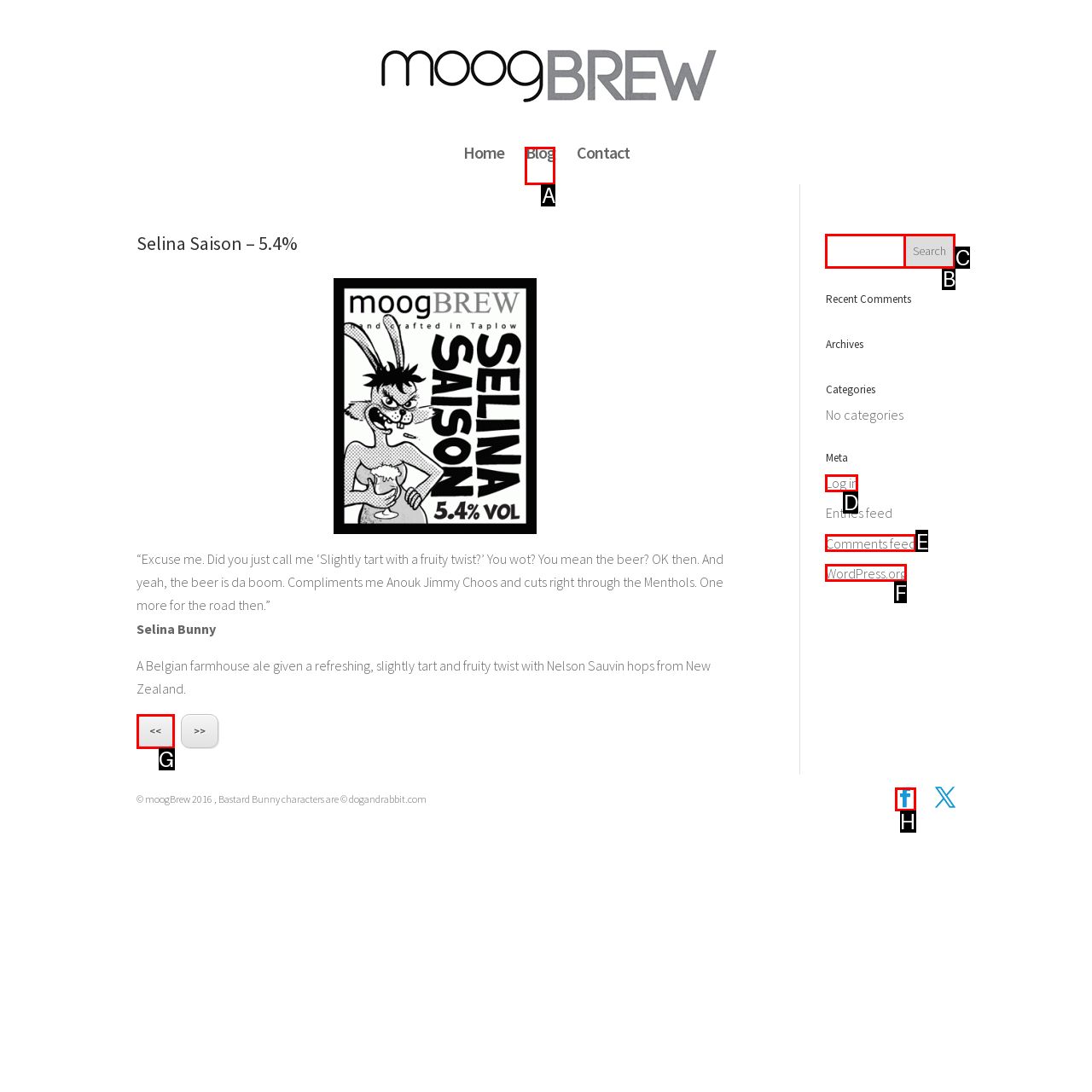Match the HTML element to the description: Facebook. Answer with the letter of the correct option from the provided choices.

H